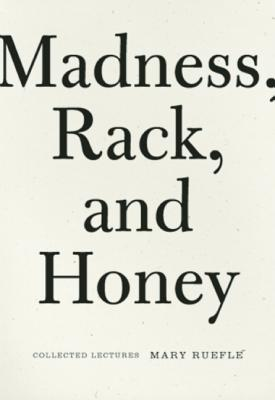Offer an in-depth caption of the image, mentioning all notable aspects.

The image features the book cover of "Madness, Rack, and Honey," a collection of lectures by the acclaimed writer Mary Ruefle. The title is prominently displayed in striking black typography against a light, textured background, evoking a sense of simplicity and elegance. Below the title, the descriptor "Collected Lectures" is presented in smaller text, providing insight into the content of the book, while Ruefle’s name appears at the bottom, highlighting her authorship. This work is celebrated for its introspective exploration of the human experience, offering readers a profound engagement with themes of creativity and personal reflection.